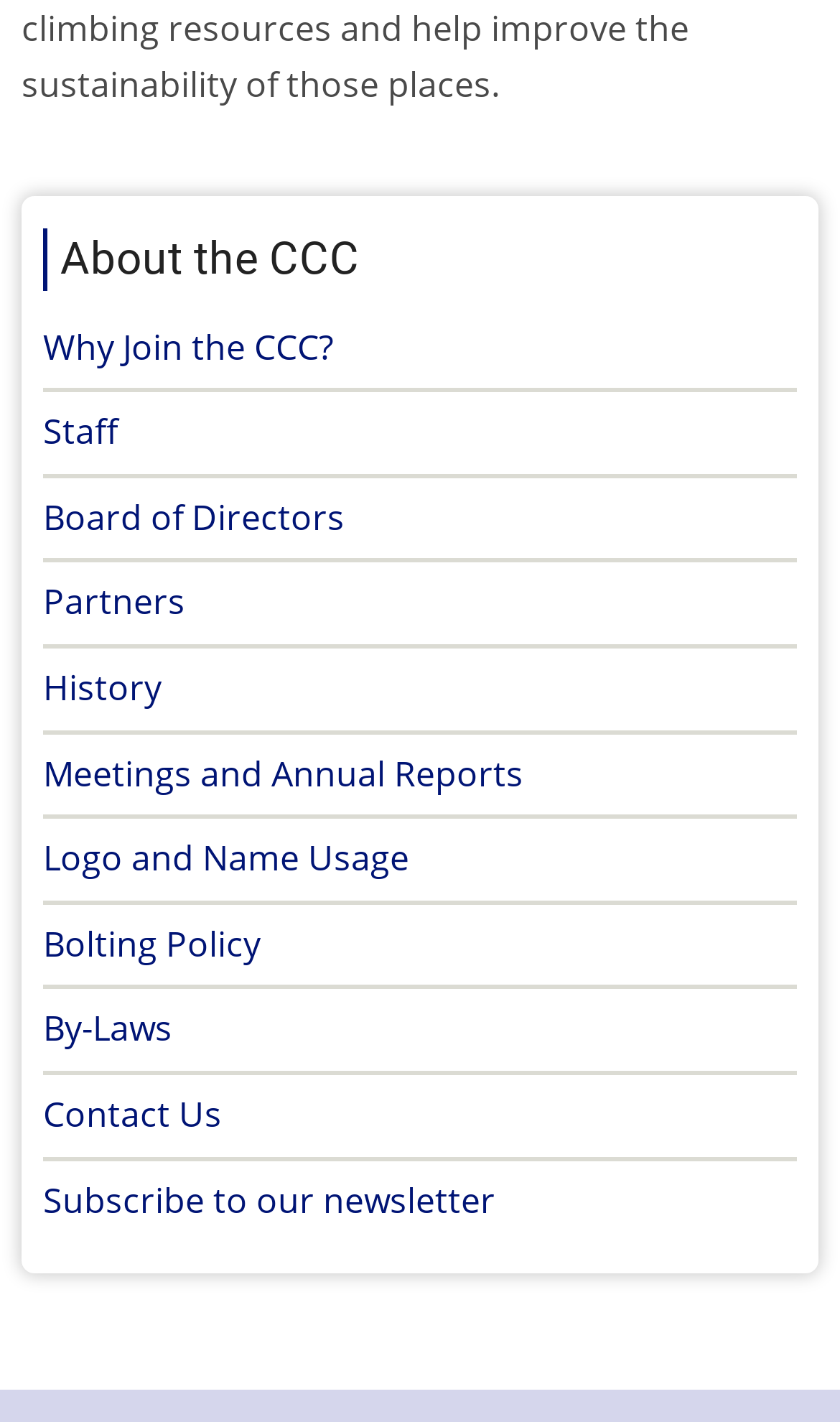Pinpoint the bounding box coordinates of the clickable element needed to complete the instruction: "Click on About the CCC". The coordinates should be provided as four float numbers between 0 and 1: [left, top, right, bottom].

[0.051, 0.16, 0.949, 0.204]